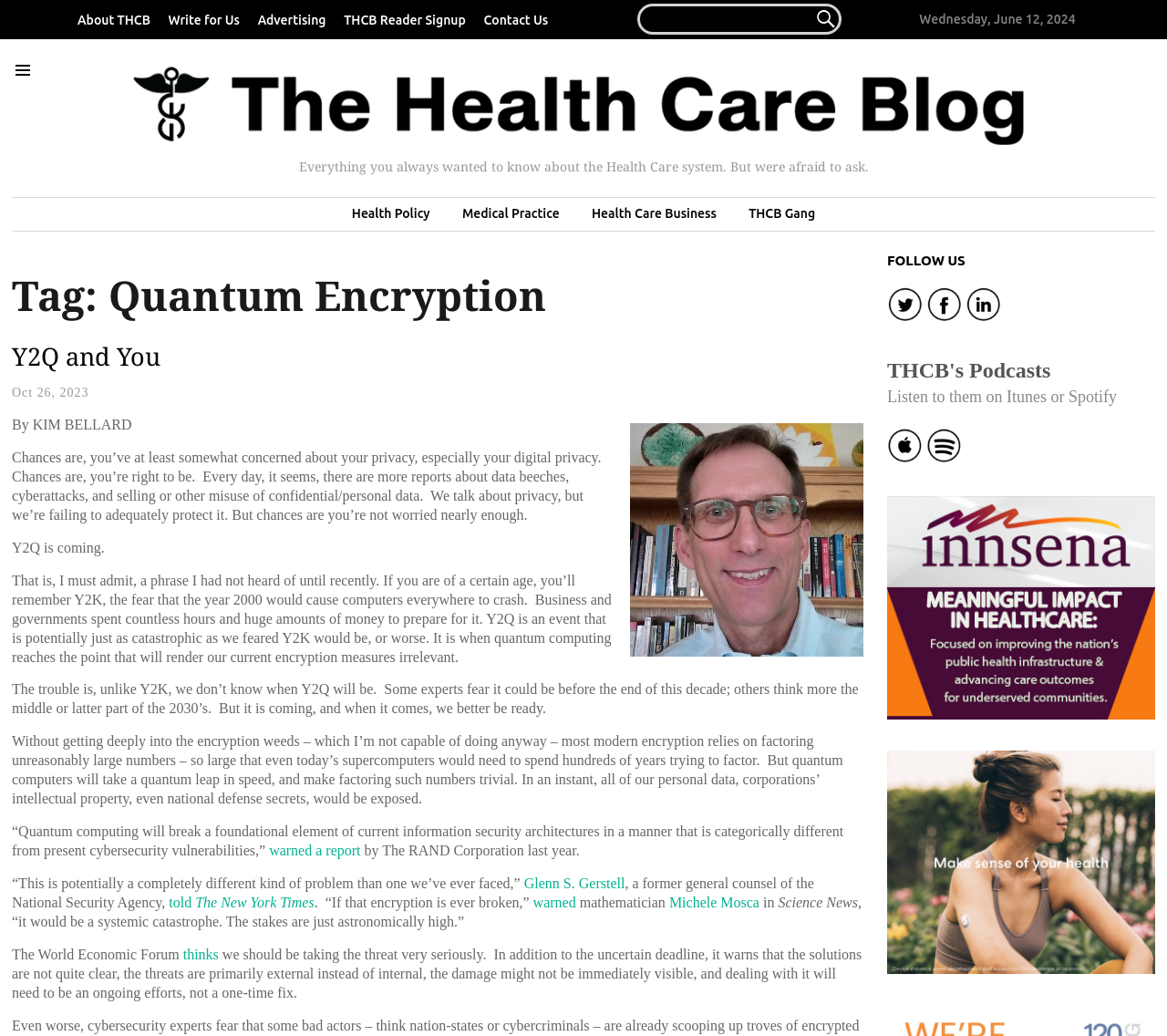Please find the bounding box coordinates of the section that needs to be clicked to achieve this instruction: "Click on the 'About THCB' link".

[0.066, 0.012, 0.135, 0.026]